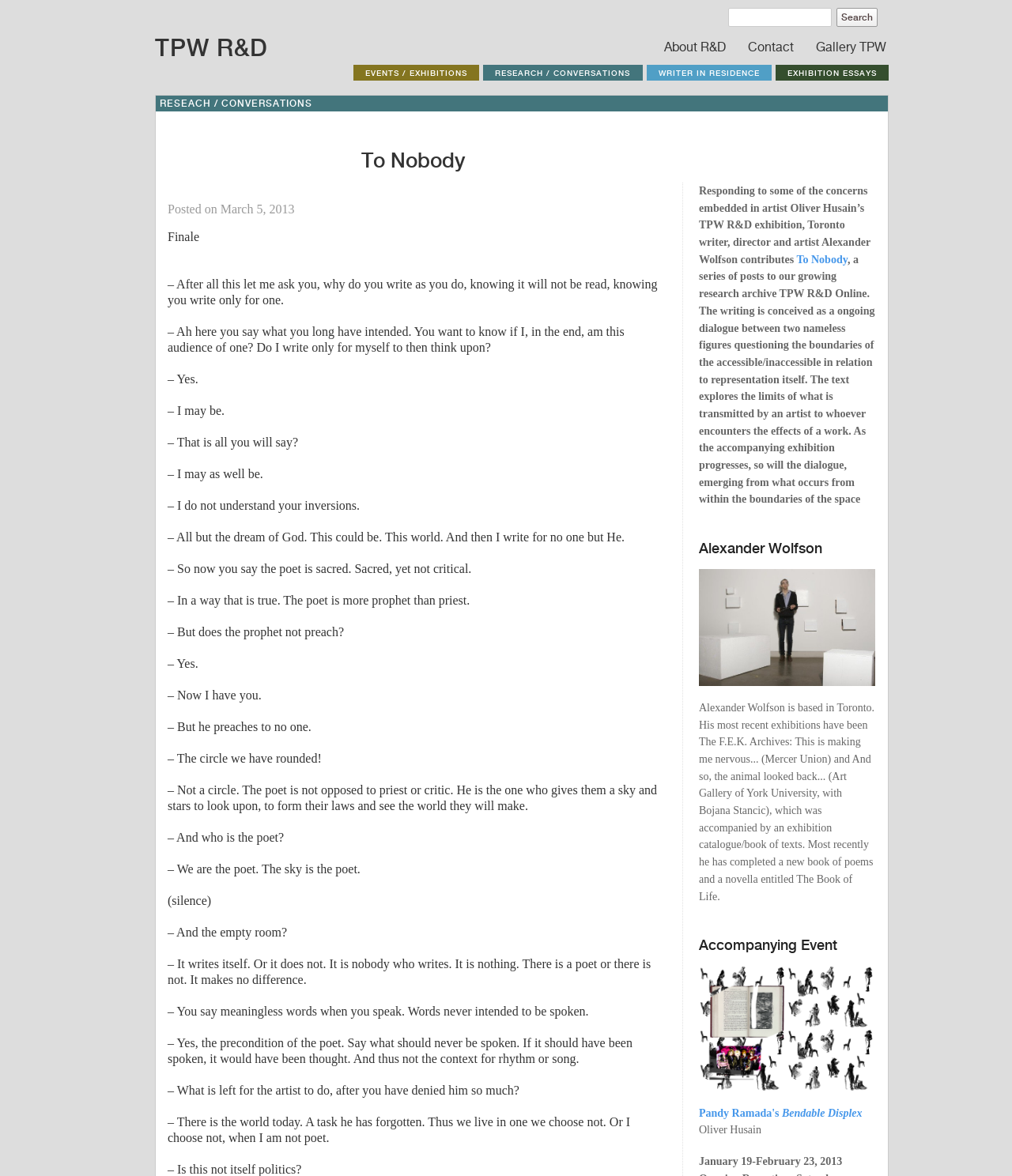Offer a thorough description of the webpage.

The webpage is titled "TPW R&D" and has a search bar at the top right corner, accompanied by a "Search" button. Below the search bar, there are several links, including "TPW R&D", "About R&D", "Contact", "Gallery TPW", "EVENTS / EXHIBITIONS", "RESEARCH / CONVERSATIONS", and "WRITER IN RESIDENCE". 

On the left side of the page, there is a section with a heading "RESEACH / CONVERSATIONS" followed by a series of posts, each with a heading and a block of text. The posts appear to be a dialogue between two unnamed figures discussing the boundaries of accessibility and representation in art. The text is dense and philosophical, exploring the limits of what is transmitted by an artist to the viewer.

To the right of this section, there is a column with information about the author, Alexander Wolfson, including a heading with his name, an image, and a brief bio. Below this, there is a section titled "Accompanying Event" with a link and an image. Further down, there is a link to "Pandy Ramada's Bendable Displex" and a mention of Oliver Husain's exhibition, which took place from January 19 to February 23, 2013.

Overall, the webpage appears to be a platform for artistic and philosophical discussion, with a focus on the intersection of art and accessibility.